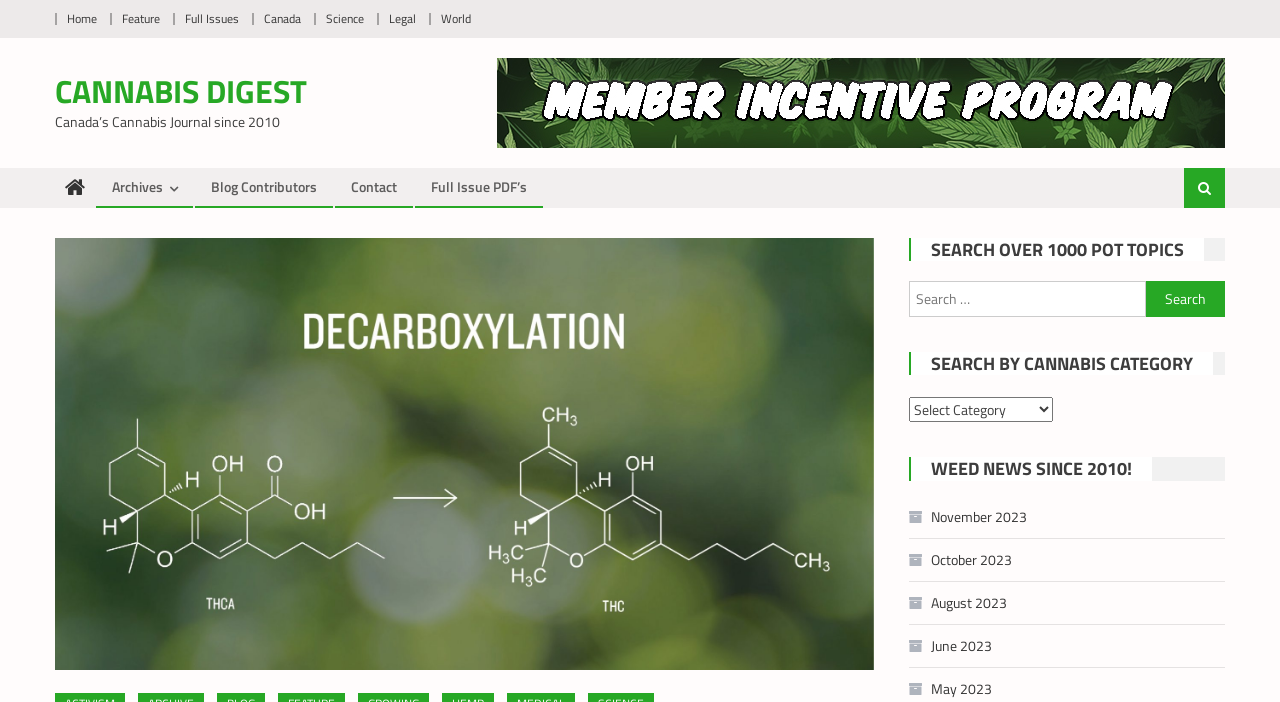How many links are there in the top navigation bar?
Please provide an in-depth and detailed response to the question.

The top navigation bar contains links to 'Home', 'Feature', 'Full Issues', 'Canada', 'Science', 'Legal', and 'World', which makes a total of 7 links.